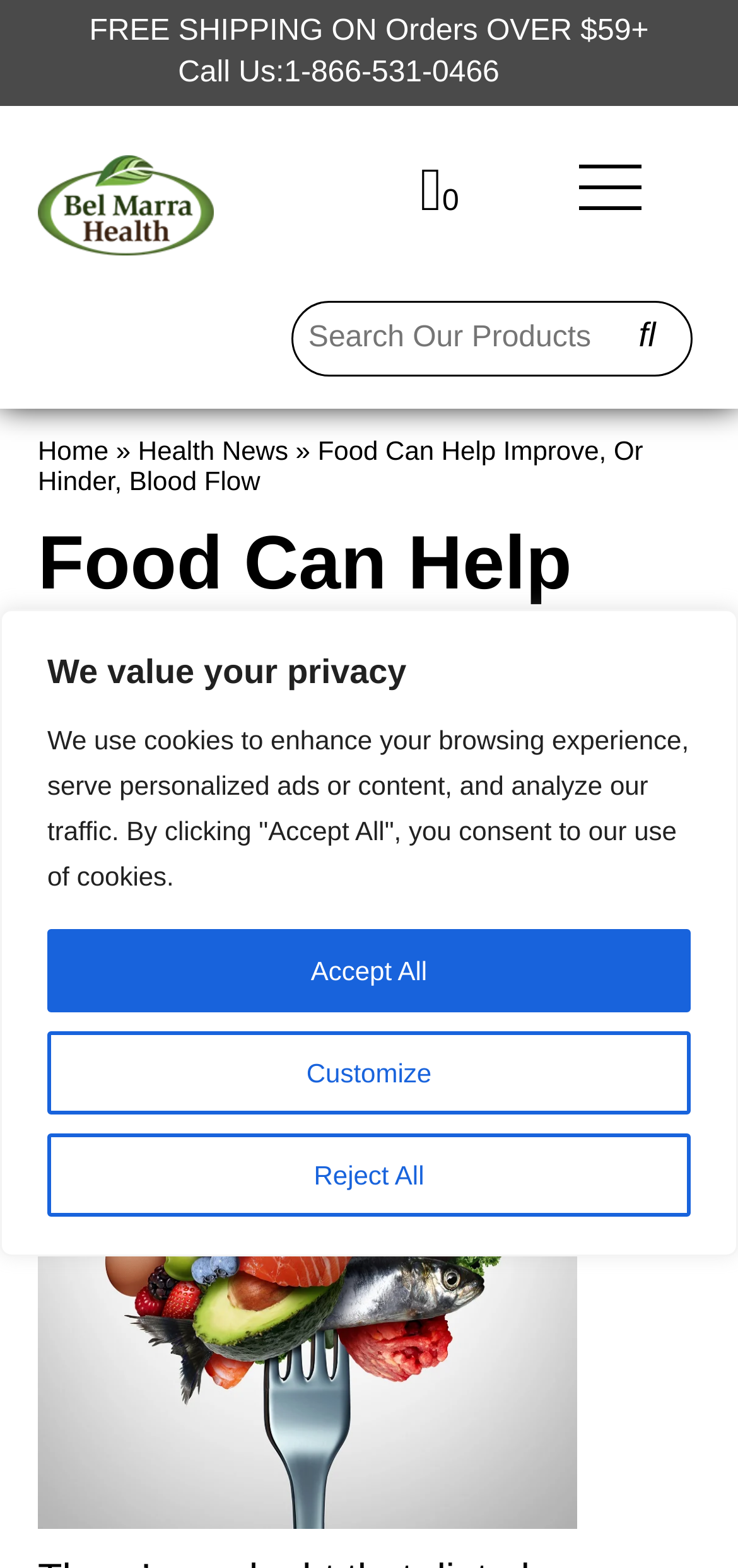Provide a brief response to the question below using a single word or phrase: 
What is the date the article was published?

September 18, 2021